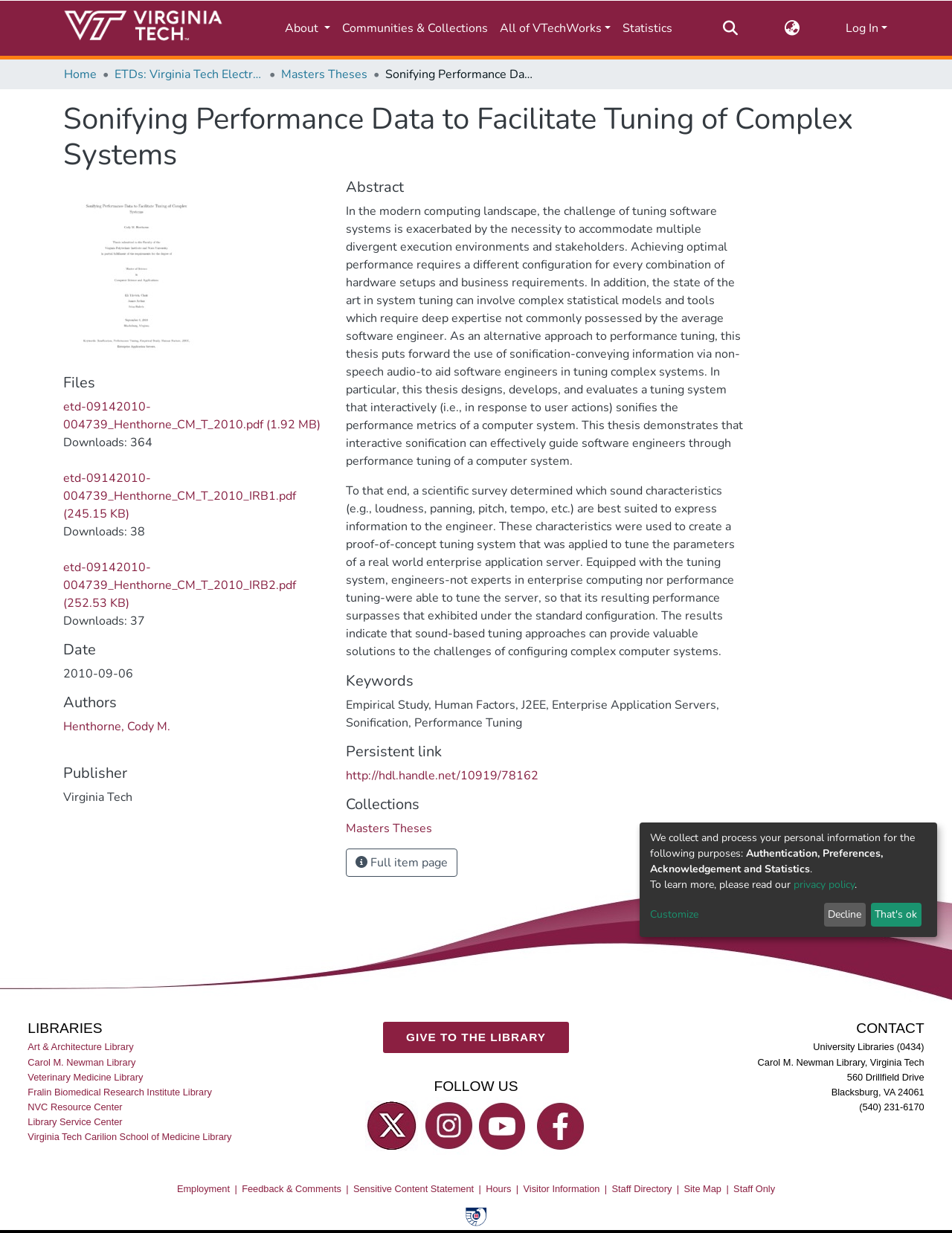What is the name of the author of the thesis?
Using the image, provide a concise answer in one word or a short phrase.

Henthorne, Cody M.